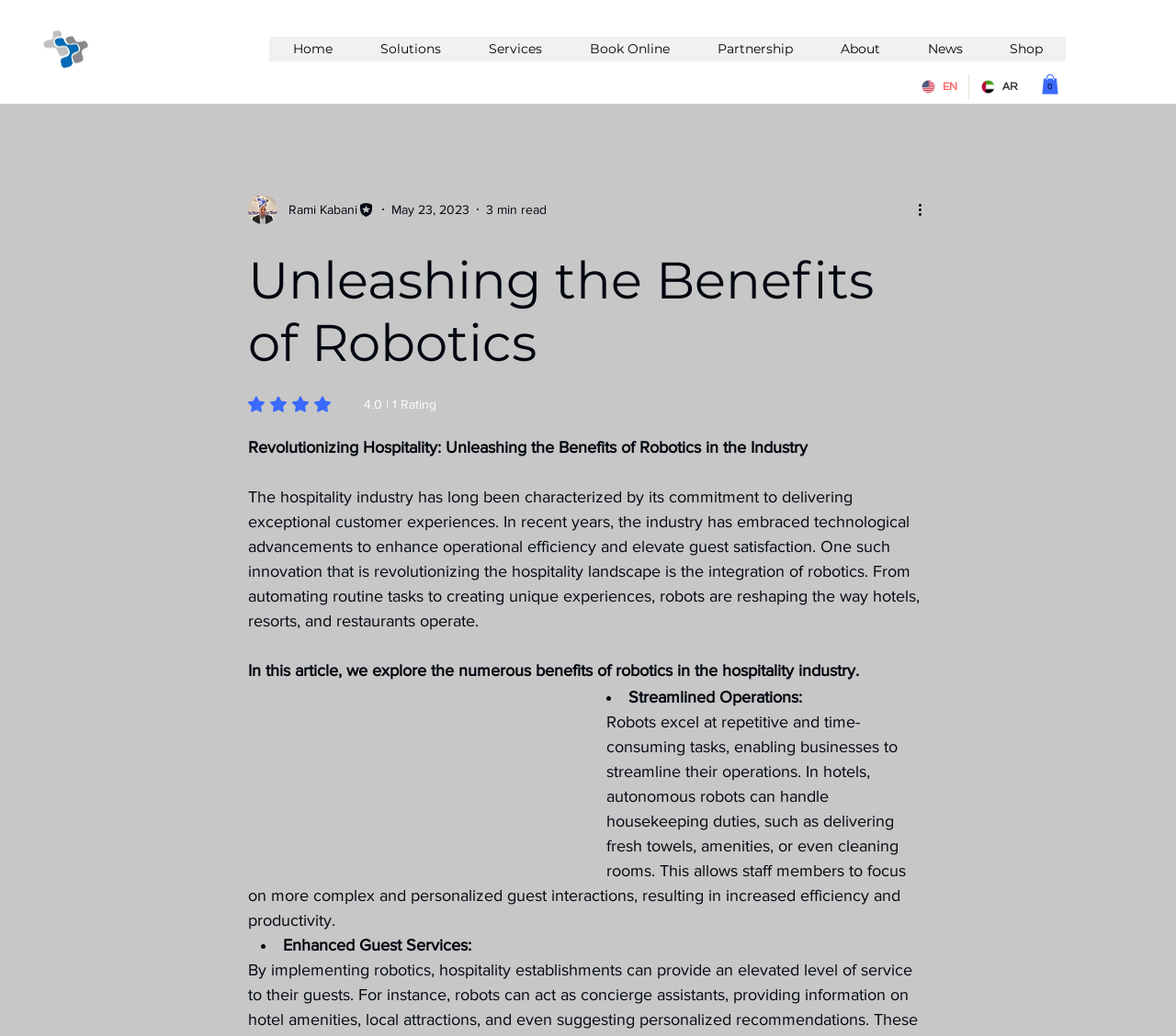Find and indicate the bounding box coordinates of the region you should select to follow the given instruction: "Read the article".

[0.211, 0.24, 0.789, 0.361]